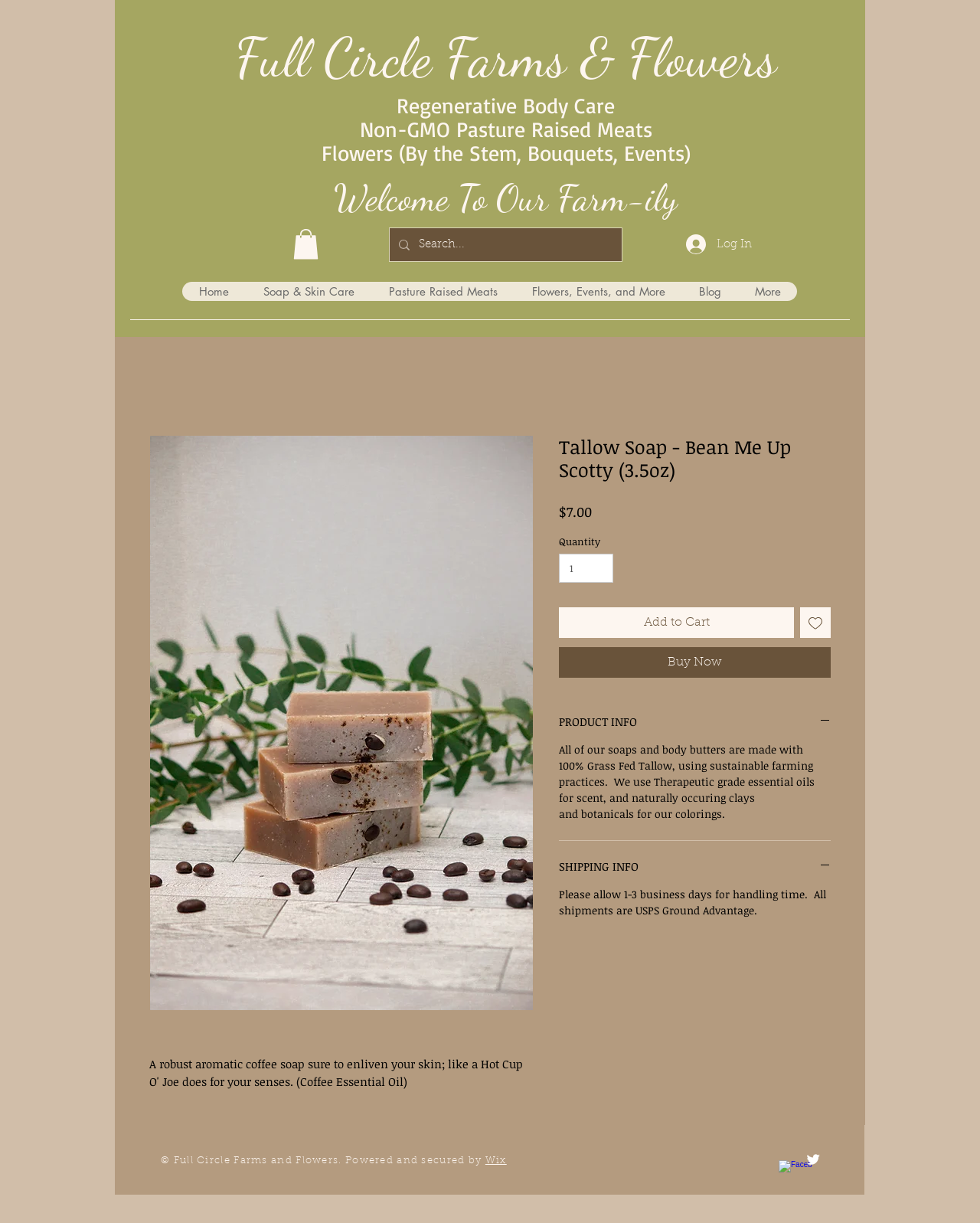What is the name of the farm?
Please provide a detailed answer to the question.

I inferred this answer by looking at the heading 'Full Circle Farms & Flowers' at the top of the webpage, which suggests that the farm's name is Full Circle Farms.